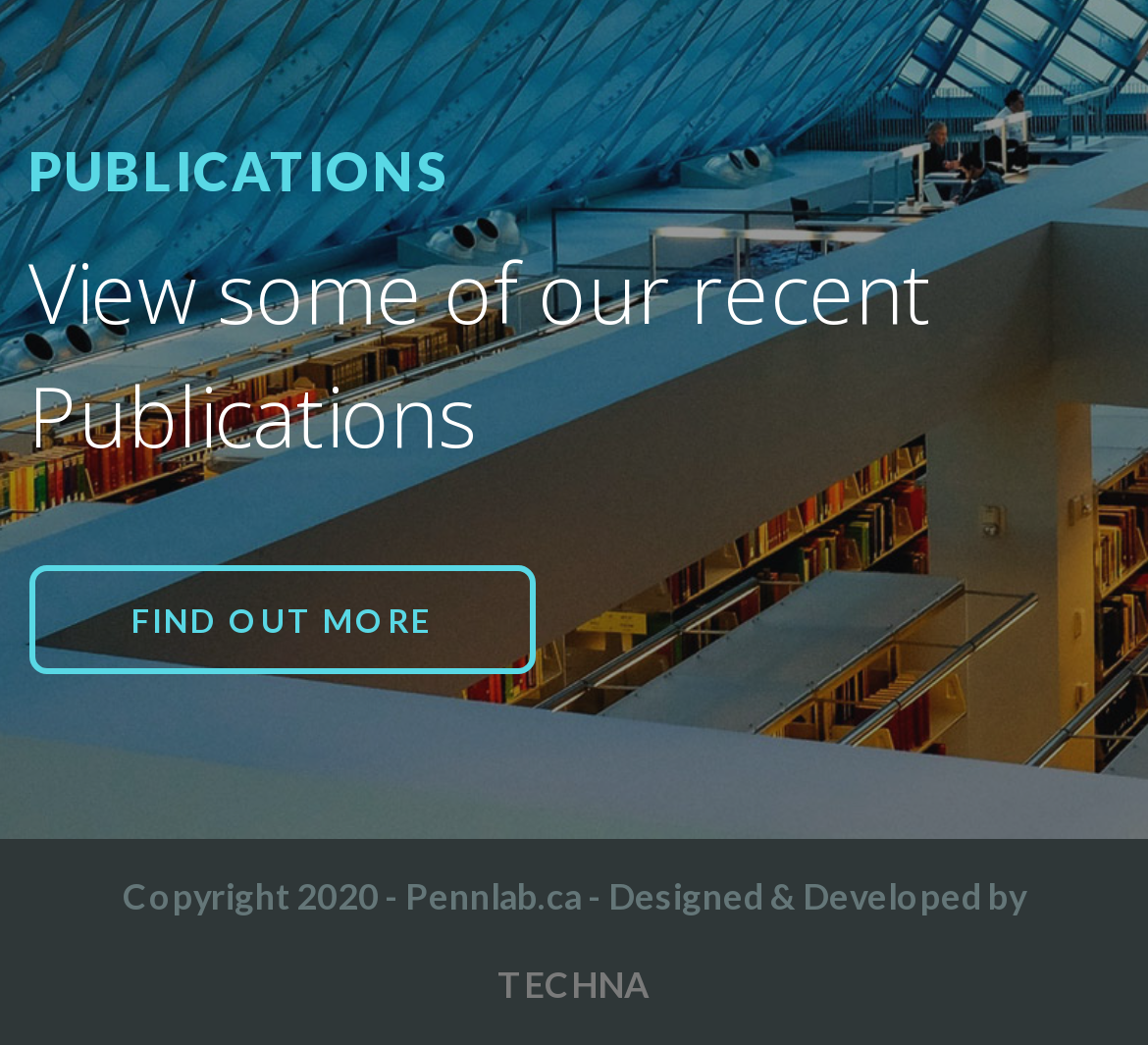Calculate the bounding box coordinates of the UI element given the description: "Recipes & Food".

None